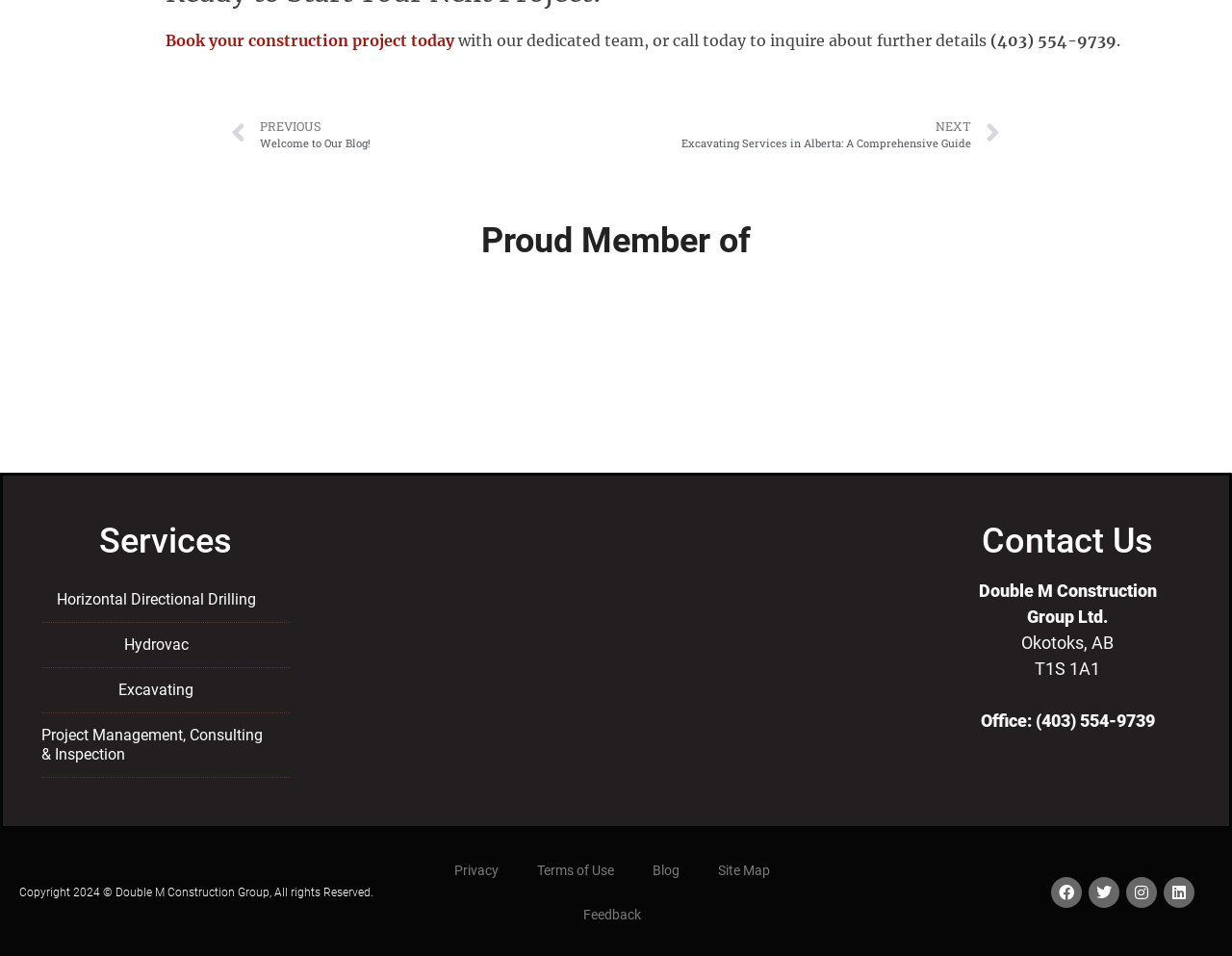Look at the image and answer the question in detail:
What is the location of the company?

I found the location by looking at the StaticText element with the text 'Okotoks, AB' which is located in the Contact Us section.